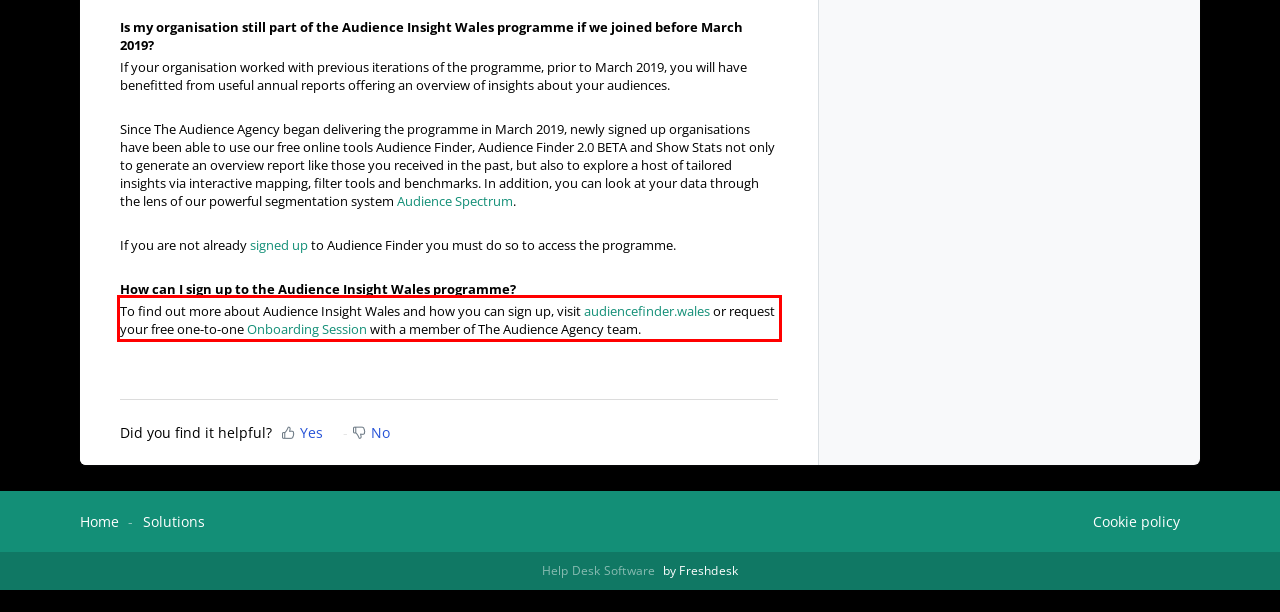You are provided with a screenshot of a webpage that includes a red bounding box. Extract and generate the text content found within the red bounding box.

To find out more about Audience Insight Wales and how you can sign up, visit audiencefinder.wales or request your free one-to-one Onboarding Session with a member of The Audience Agency team.